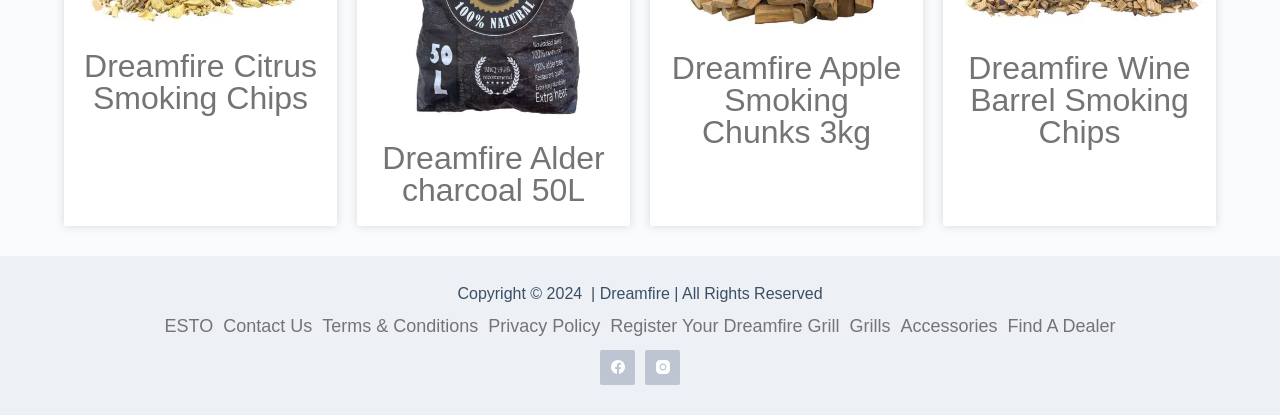What is the copyright year? Based on the image, give a response in one word or a short phrase.

2024